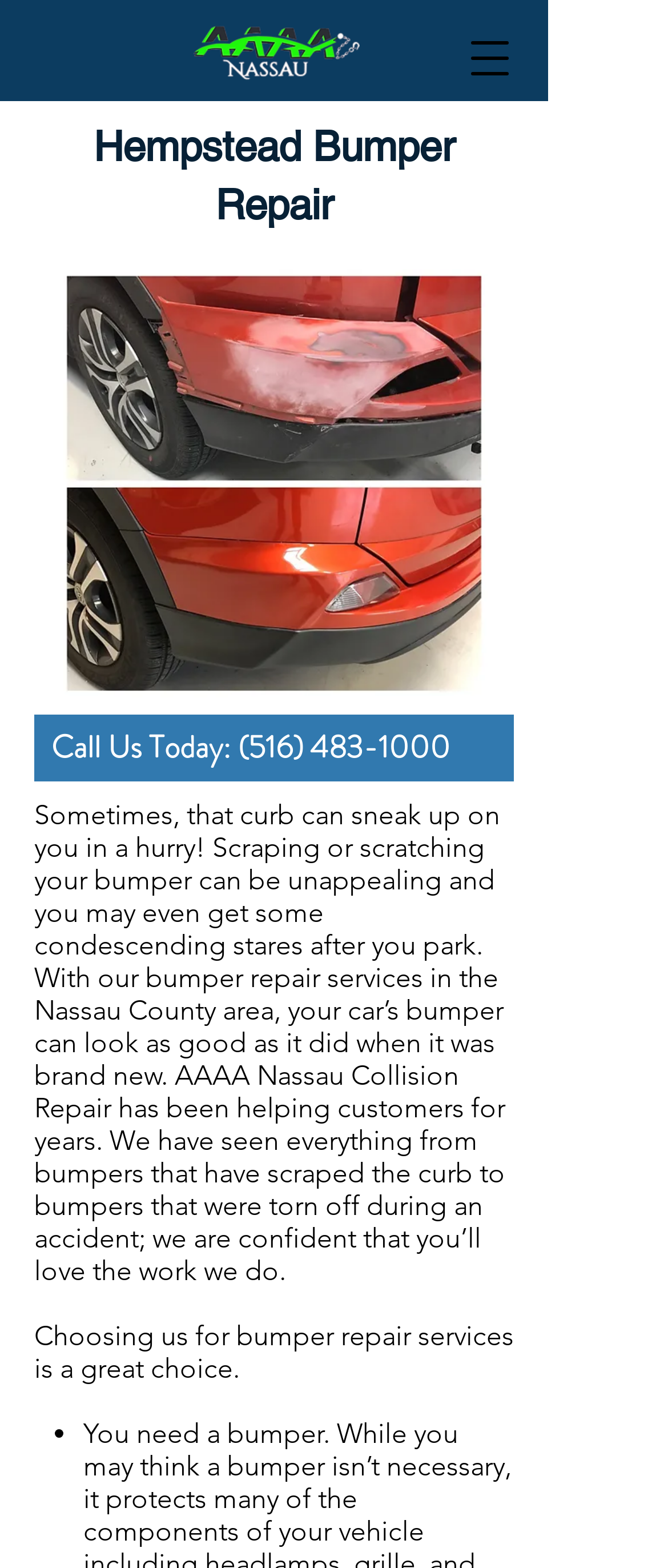What is the name of the company providing bumper repair services?
Based on the image, answer the question with a single word or brief phrase.

AAAA Nassau Collision Repair